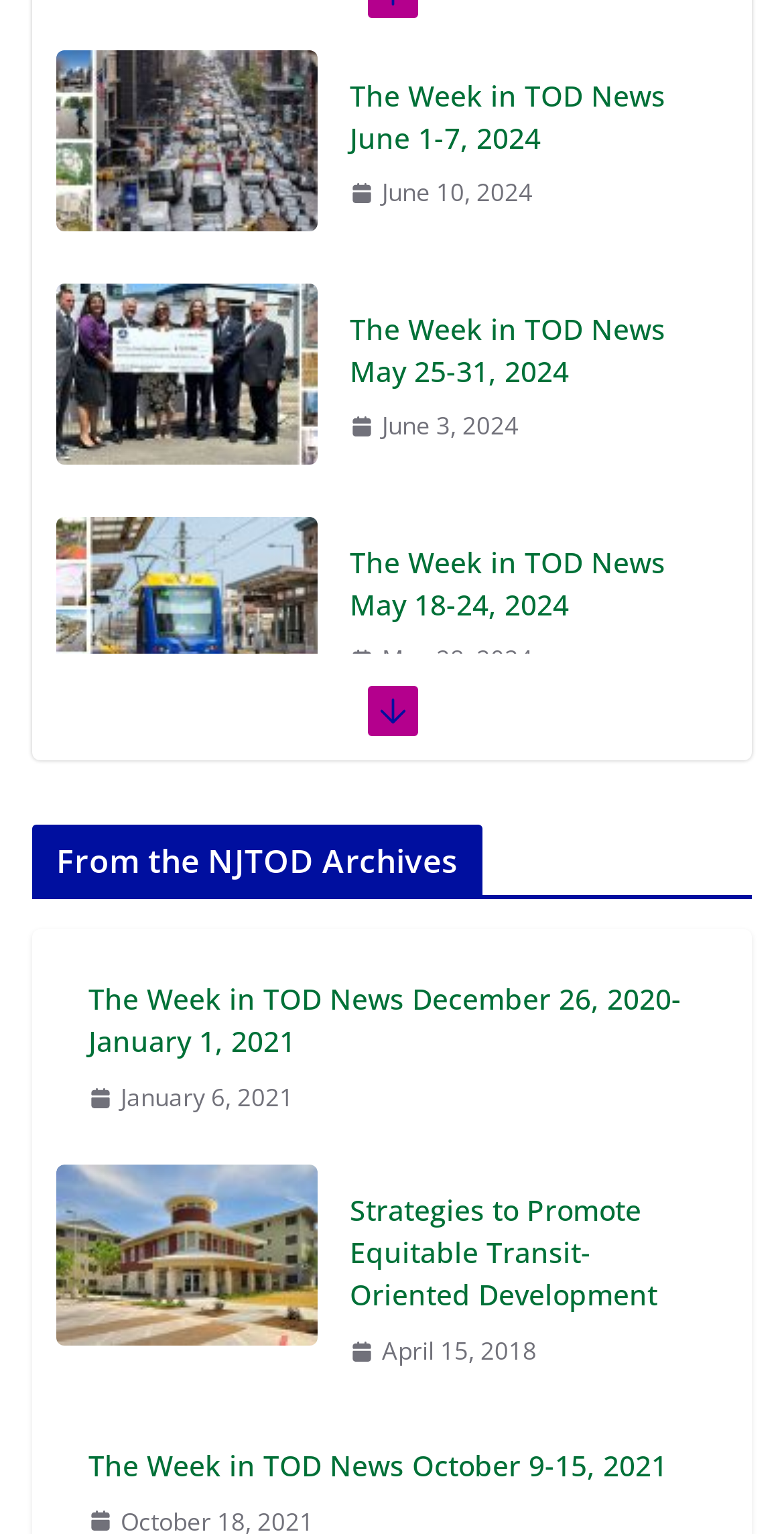What is the section title below the news articles?
Using the visual information from the image, give a one-word or short-phrase answer.

From the NJTOD Archives